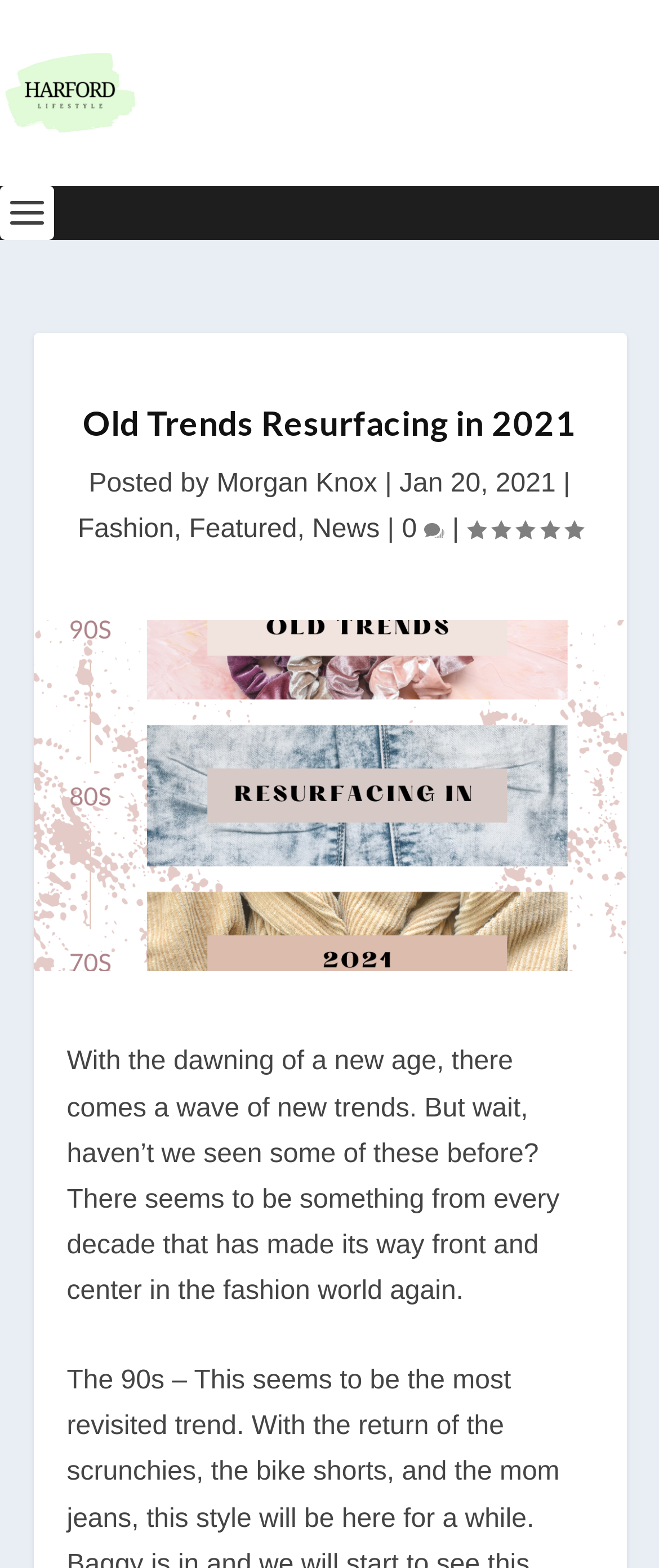Please find the bounding box coordinates in the format (top-left x, top-left y, bottom-right x, bottom-right y) for the given element description. Ensure the coordinates are floating point numbers between 0 and 1. Description: Contact

None